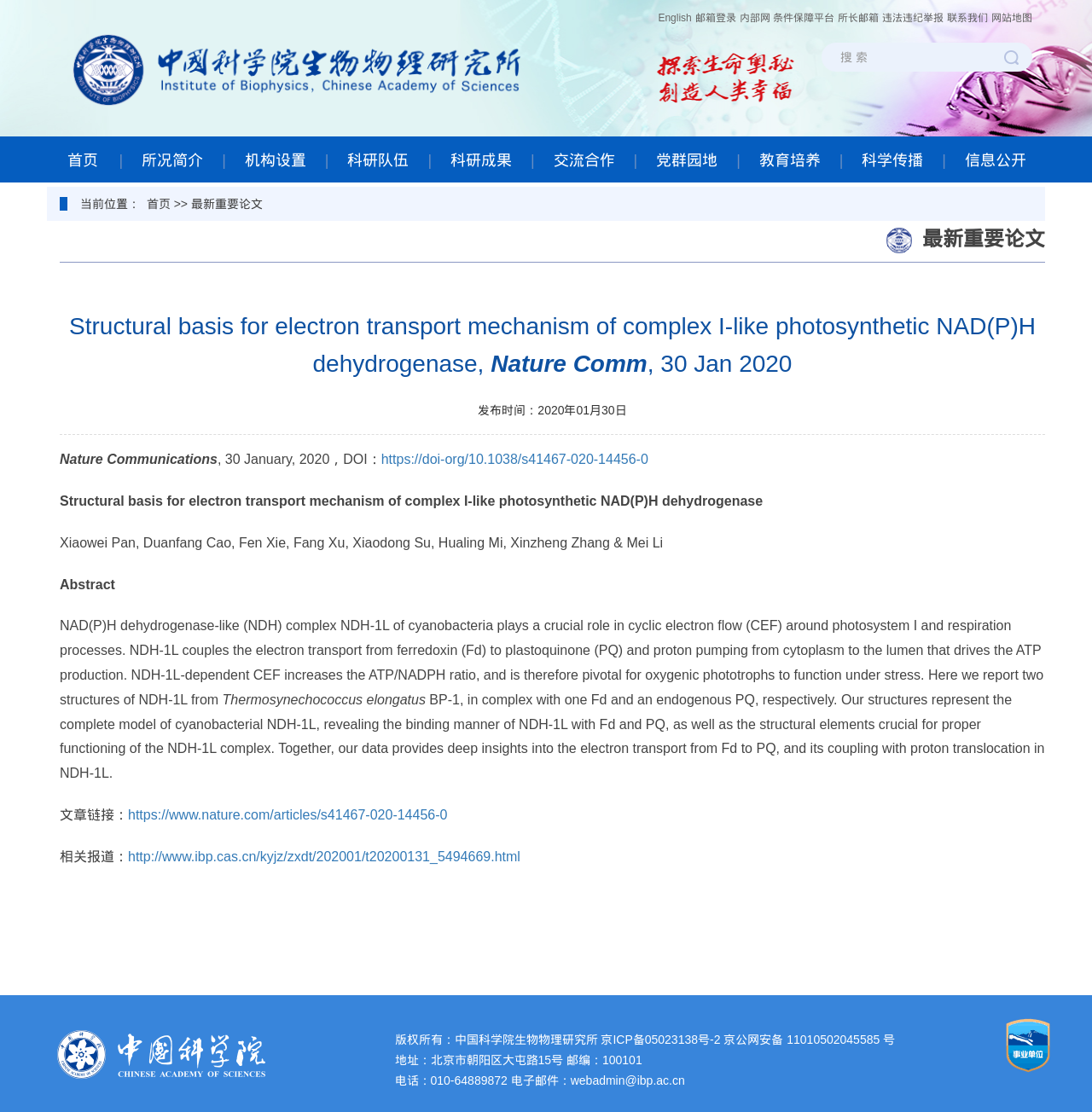Find the bounding box coordinates of the element I should click to carry out the following instruction: "Search for something".

[0.76, 0.038, 0.916, 0.065]